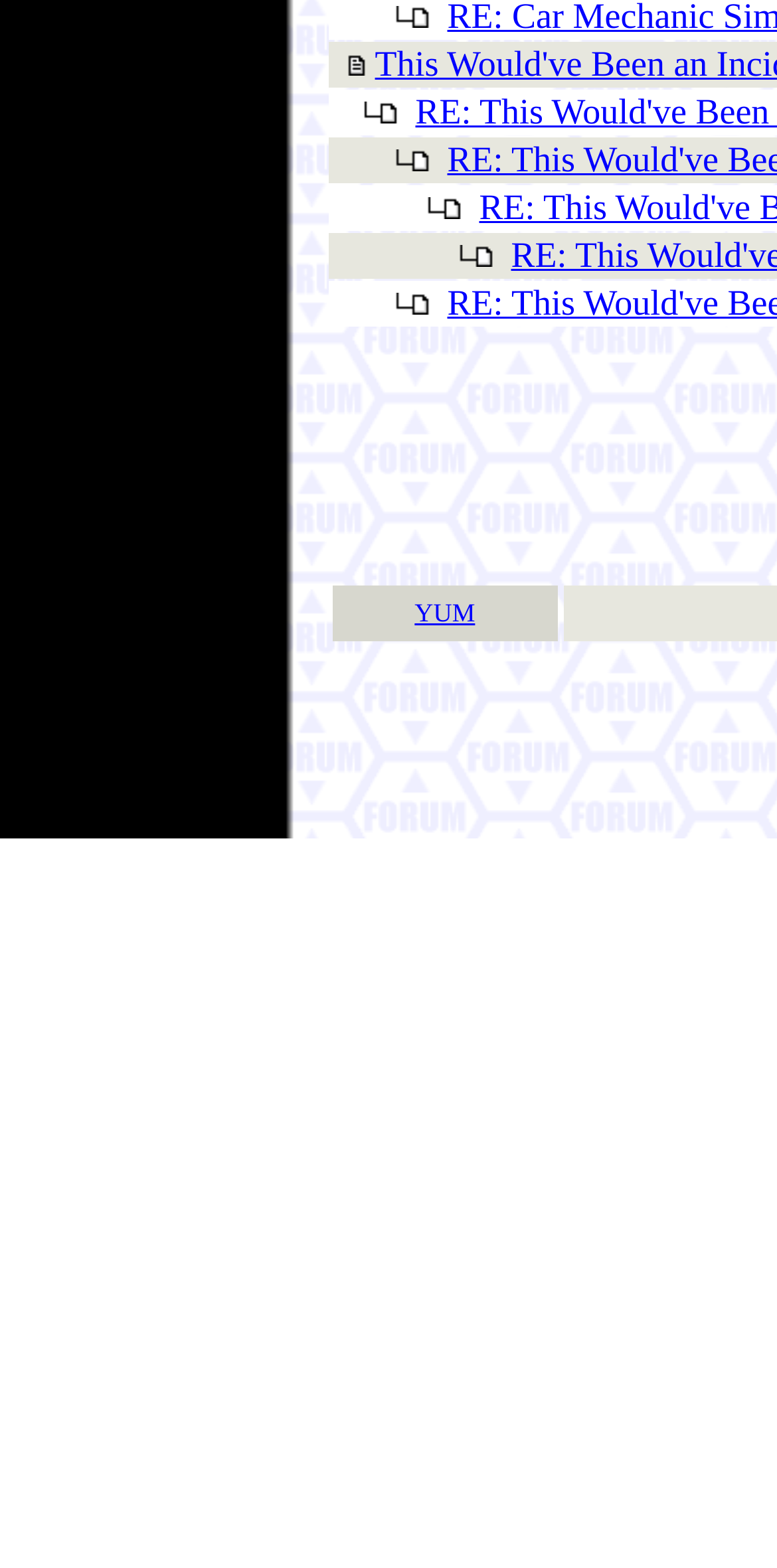How many columns are in the table?
Please answer using one word or phrase, based on the screenshot.

1